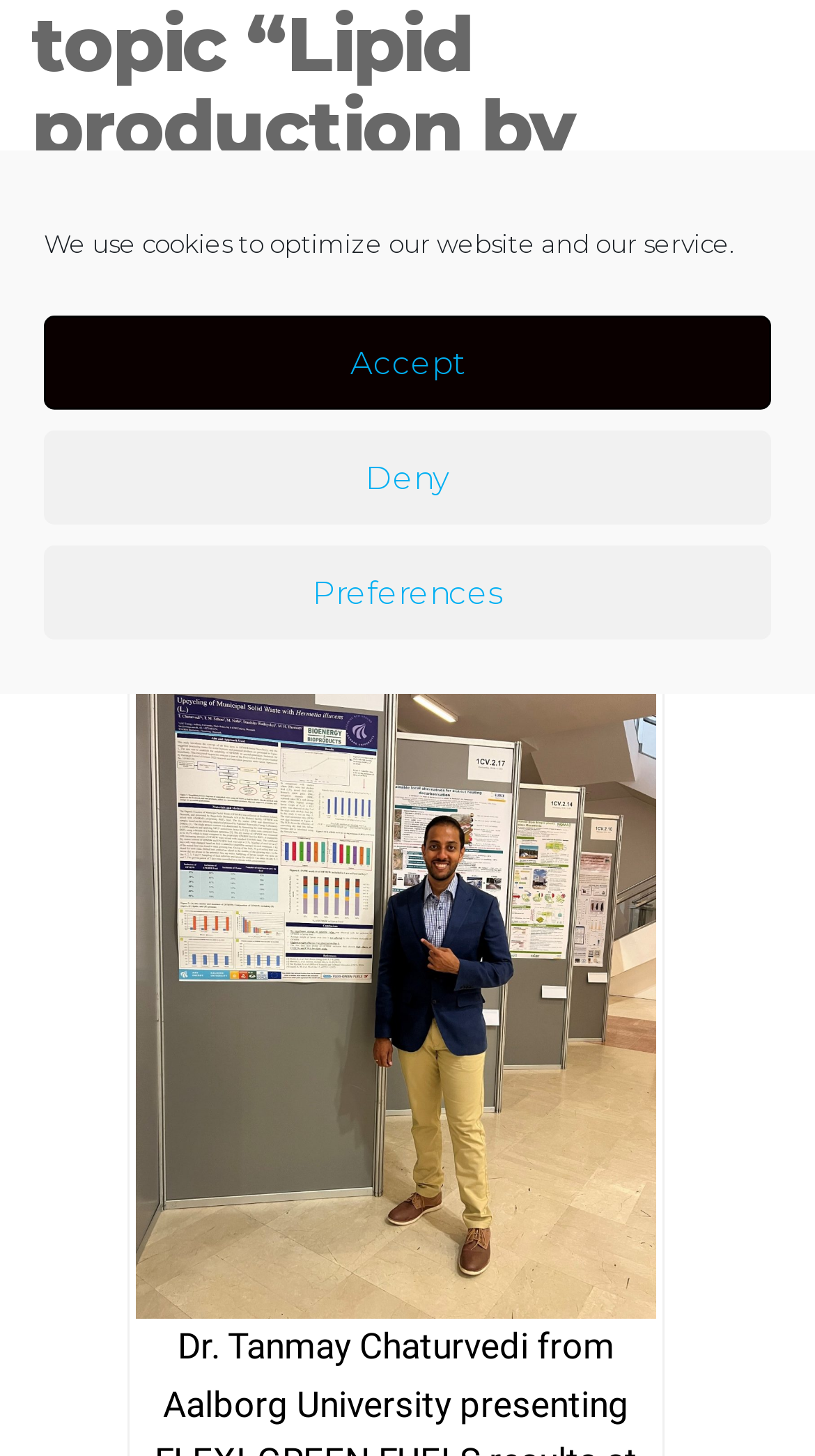Determine the bounding box for the UI element as described: "Accept". The coordinates should be represented as four float numbers between 0 and 1, formatted as [left, top, right, bottom].

[0.054, 0.217, 0.946, 0.281]